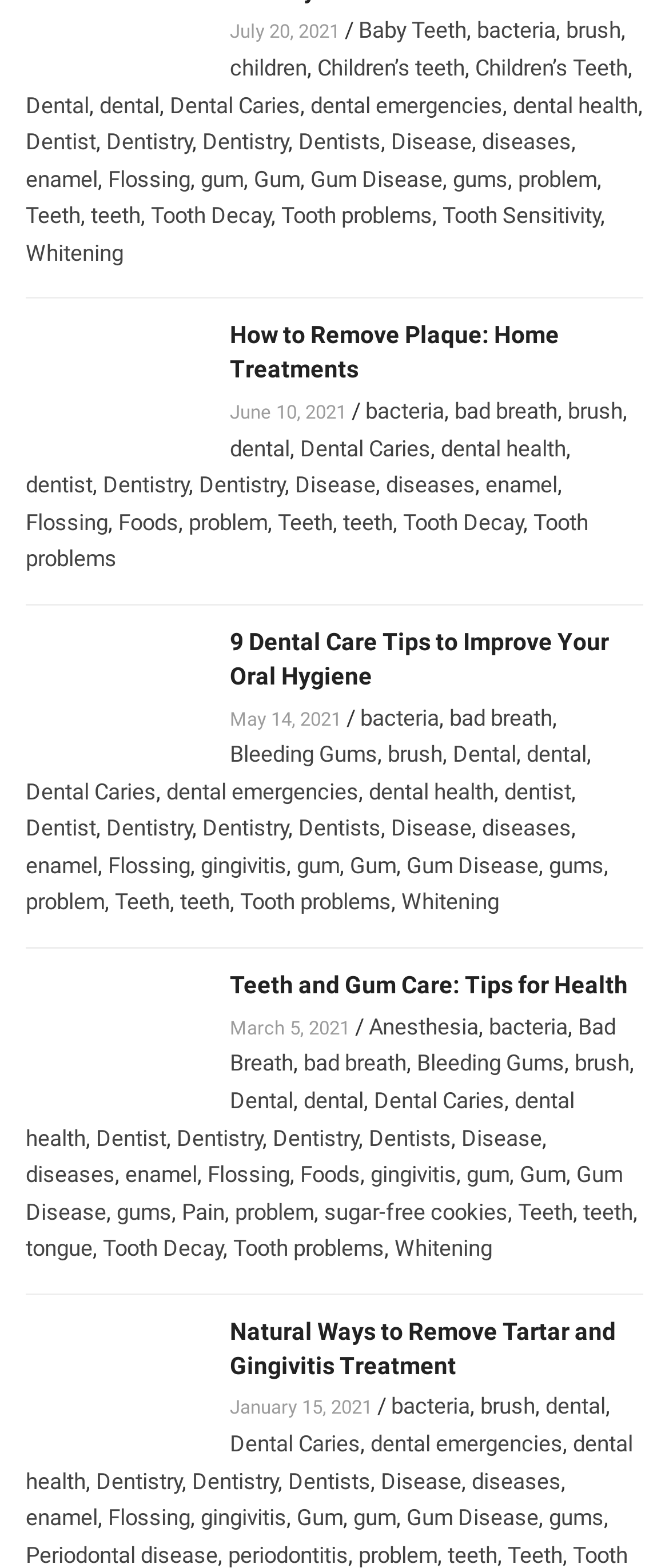Provide the bounding box coordinates of the HTML element this sentence describes: "dental emergencies". The bounding box coordinates consist of four float numbers between 0 and 1, i.e., [left, top, right, bottom].

[0.554, 0.912, 0.841, 0.929]